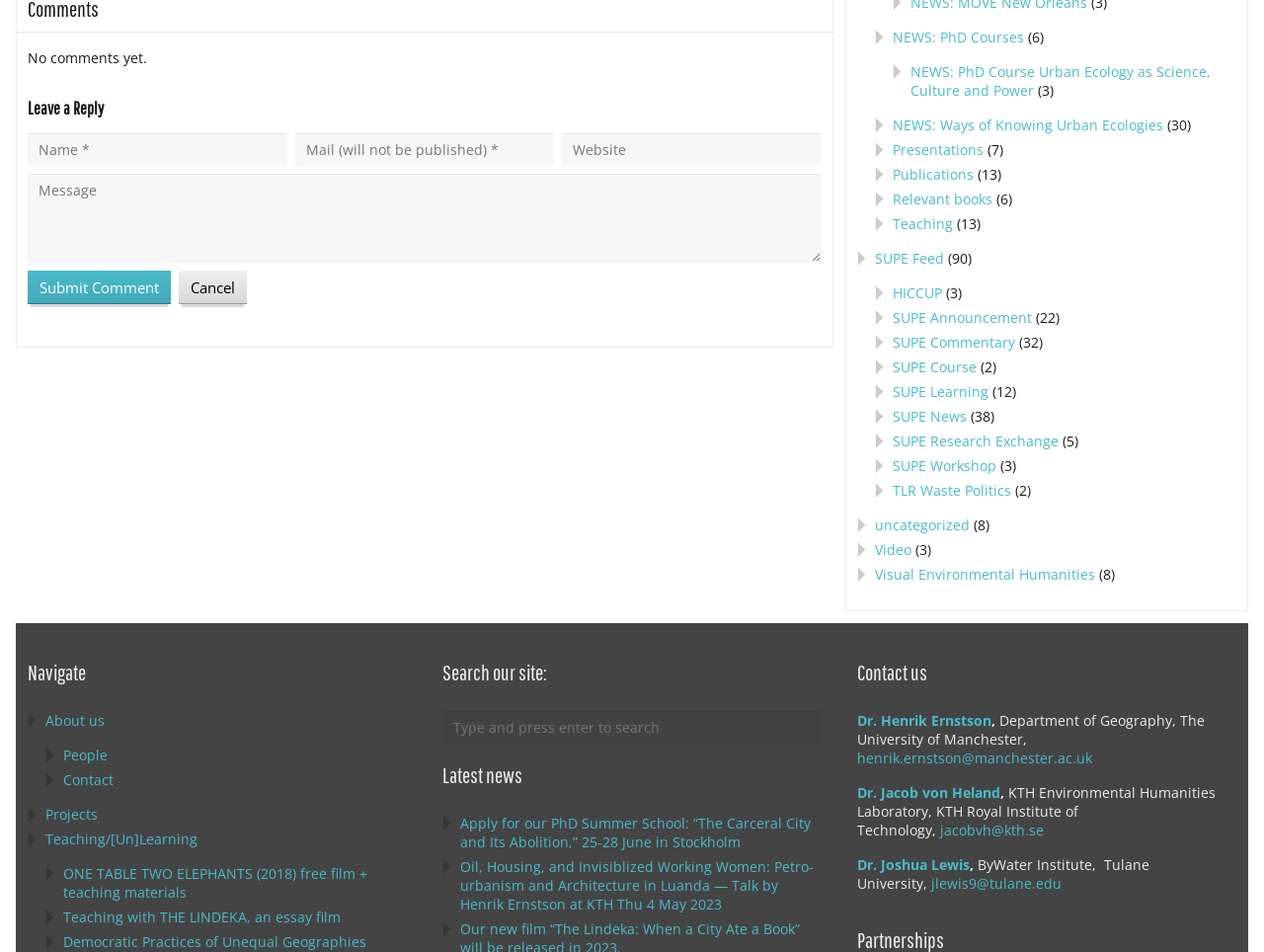Please identify the bounding box coordinates of the element's region that I should click in order to complete the following instruction: "Read the latest news". The bounding box coordinates consist of four float numbers between 0 and 1, i.e., [left, top, right, bottom].

[0.364, 0.855, 0.641, 0.895]